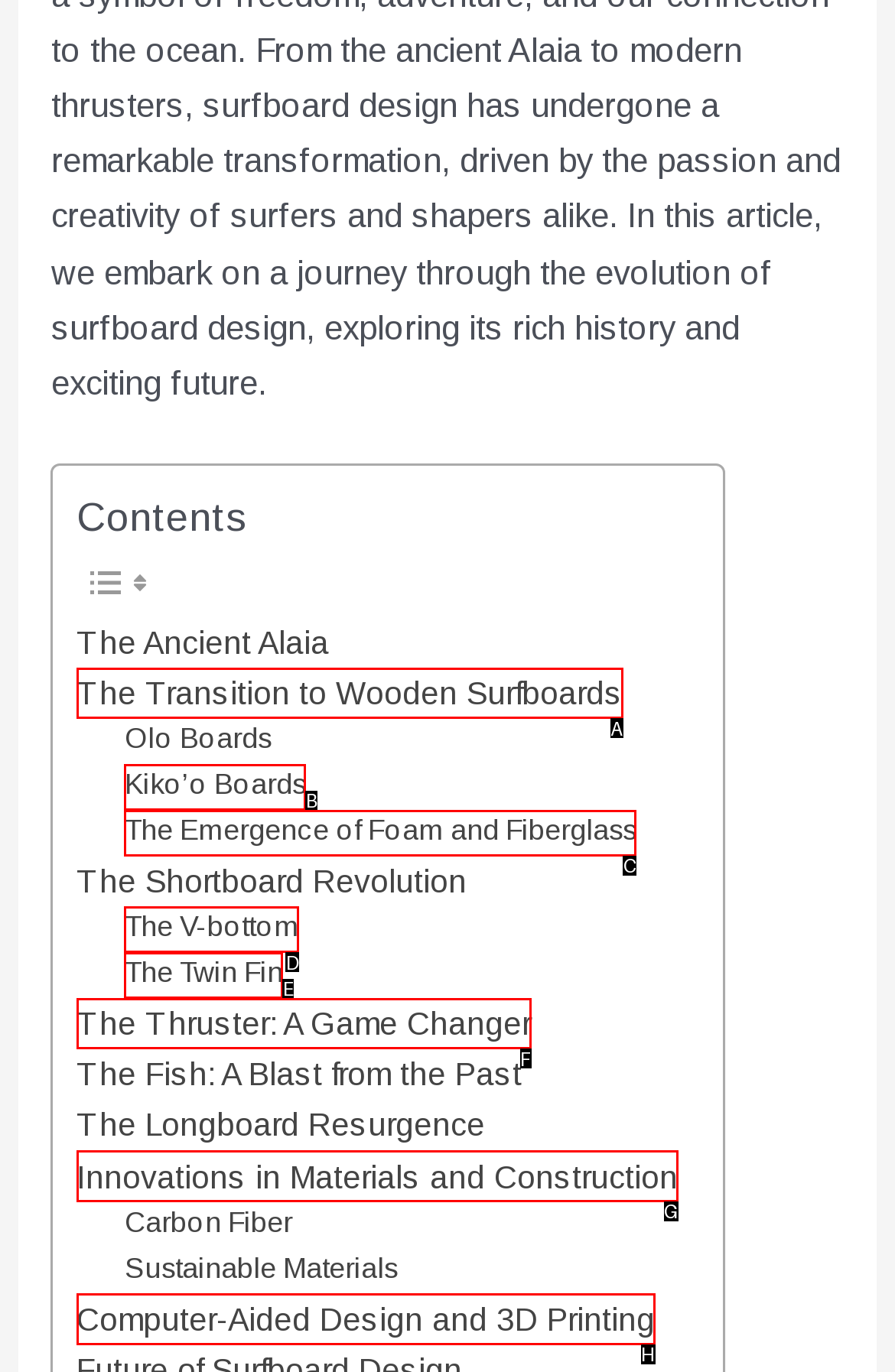Tell me which element should be clicked to achieve the following objective: learn about Computer-Aided Design and 3D Printing
Reply with the letter of the correct option from the displayed choices.

H